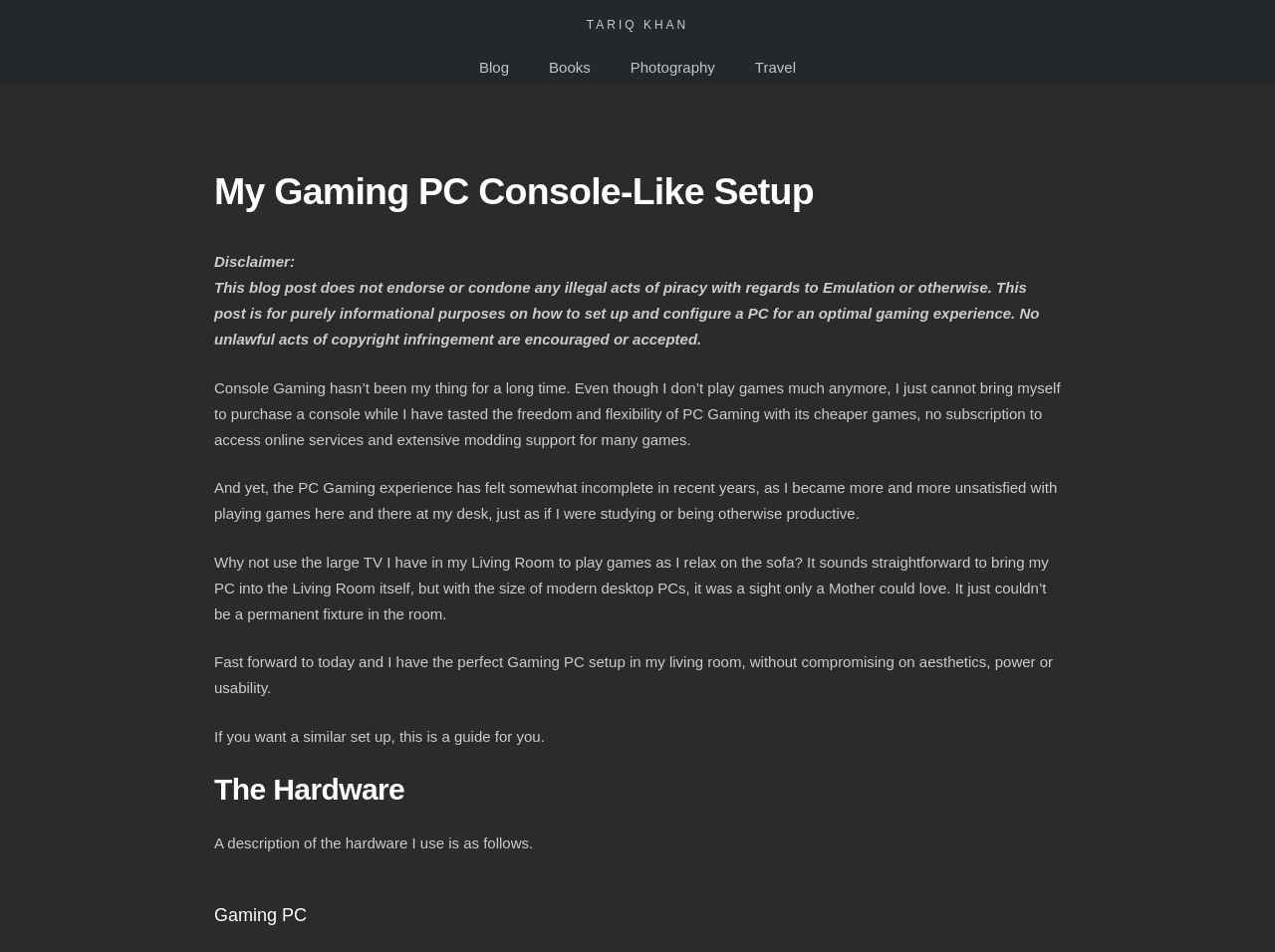Answer the question below using just one word or a short phrase: 
What is the purpose of this blog post?

Informational purposes